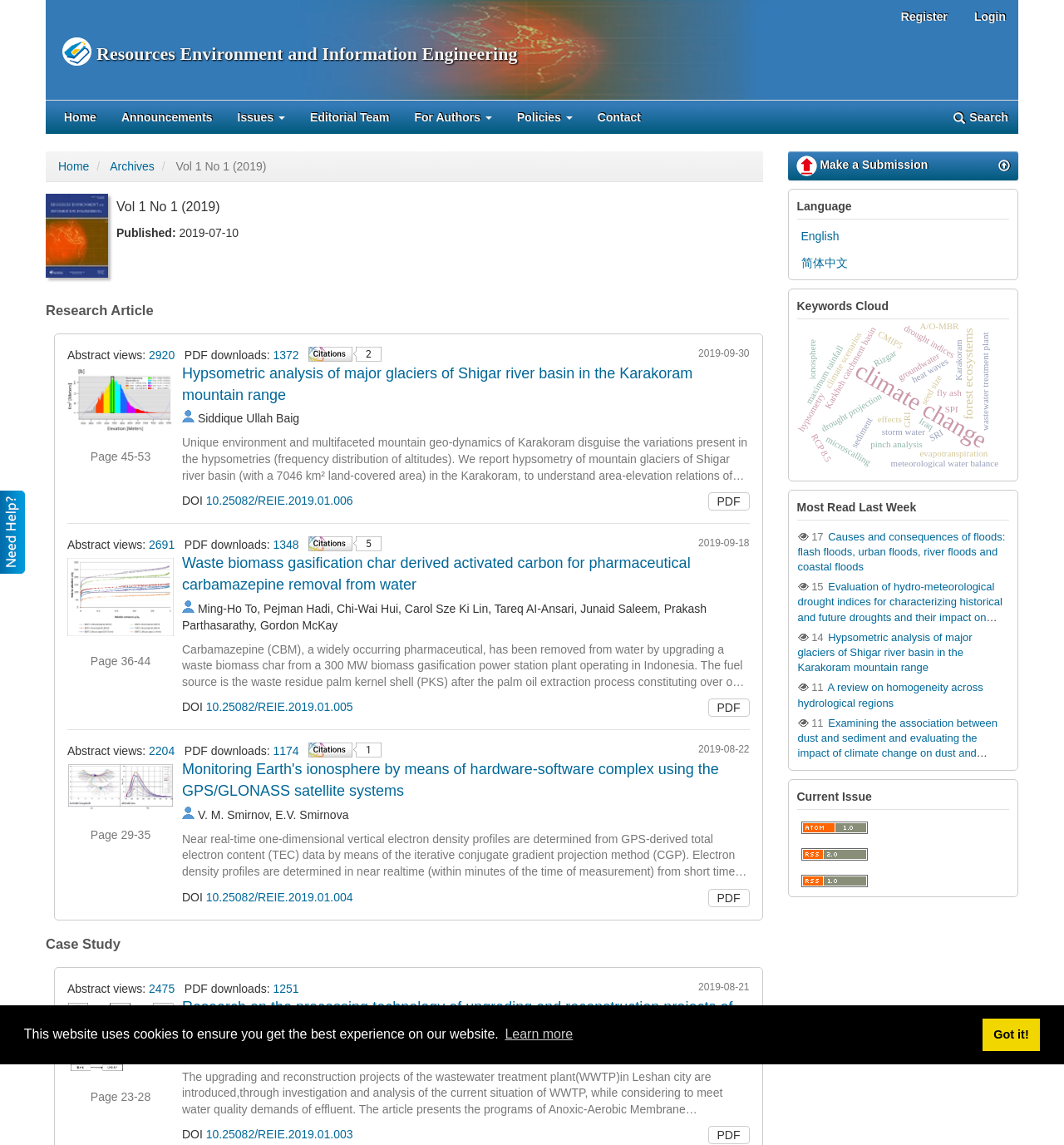Provide a one-word or short-phrase response to the question:
What is the publication date of the second research article?

2019-09-18